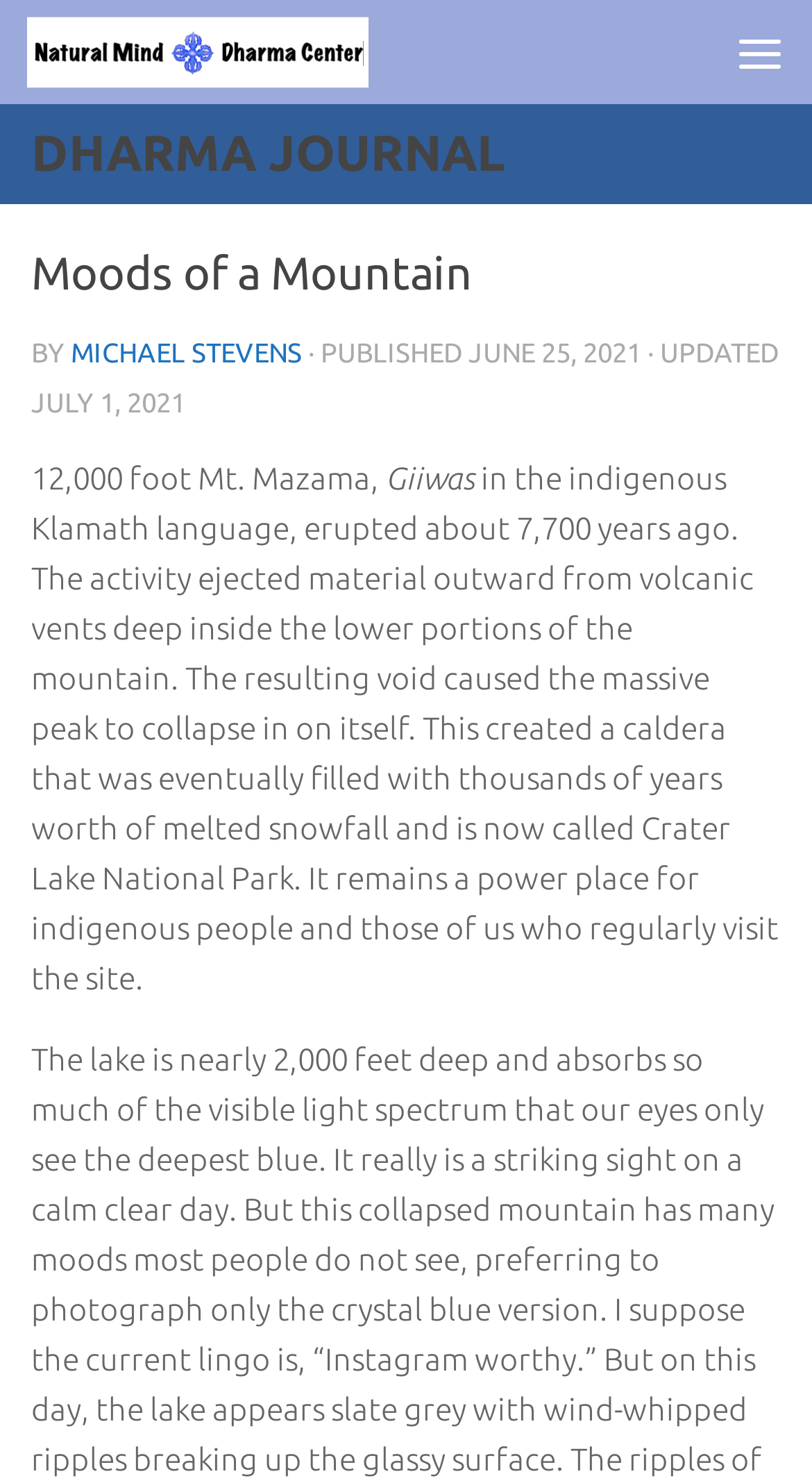What is the name of the mountain mentioned in the article? Please answer the question using a single word or phrase based on the image.

Mt. Mazama